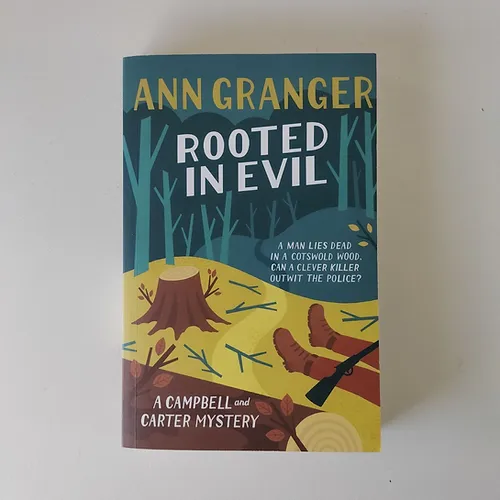Elaborate on all the key elements and details present in the image.

The image showcases the cover of the book "Rooted in Evil" by Ann Granger. The vibrant and appealing design features a stylized forest scene, prominently displaying tall trees and a clearing. In the center, a fallen tree stump and a man's lifeless body can be seen, emphasizing the mystery theme of the story. The title, "ROOTED IN EVIL," is boldly printed at the top in capital letters, with the author's name, "ANN GRANGER," featured prominently above it. Below the title, a tagline reads, "A man lies dead in a Cotswold wood. Can a clever killer outwit the police?" This creates intrigue about the plot, suggesting elements of suspense and detective work inherent to the book, which is part of the Campbell and Carter Mystery series. The overall design is both captivating and indicative of the crime genre, inviting readers into a world of mystery and investigation.